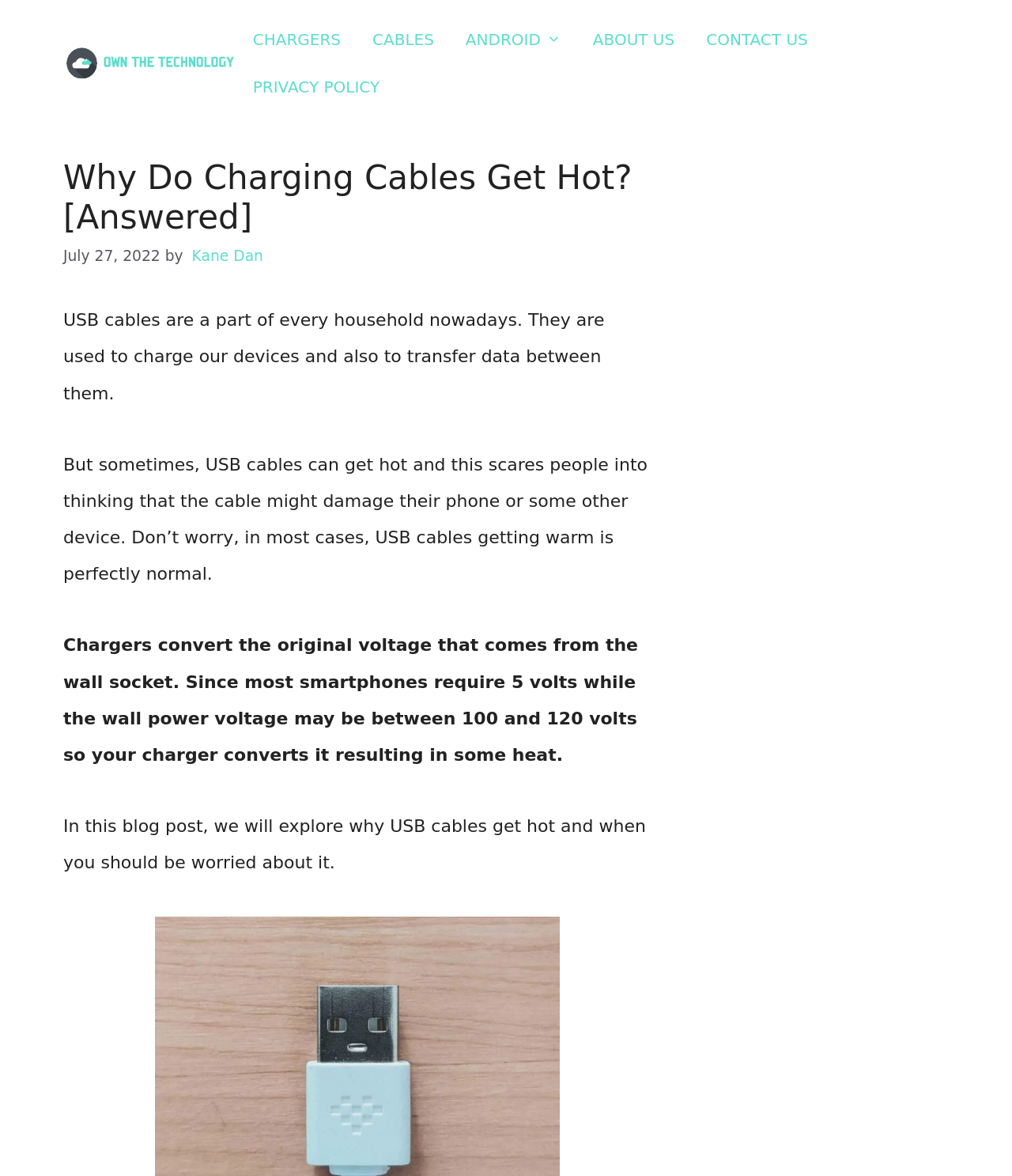Find and extract the text of the primary heading on the webpage.

Why Do Charging Cables Get Hot? [Answered]